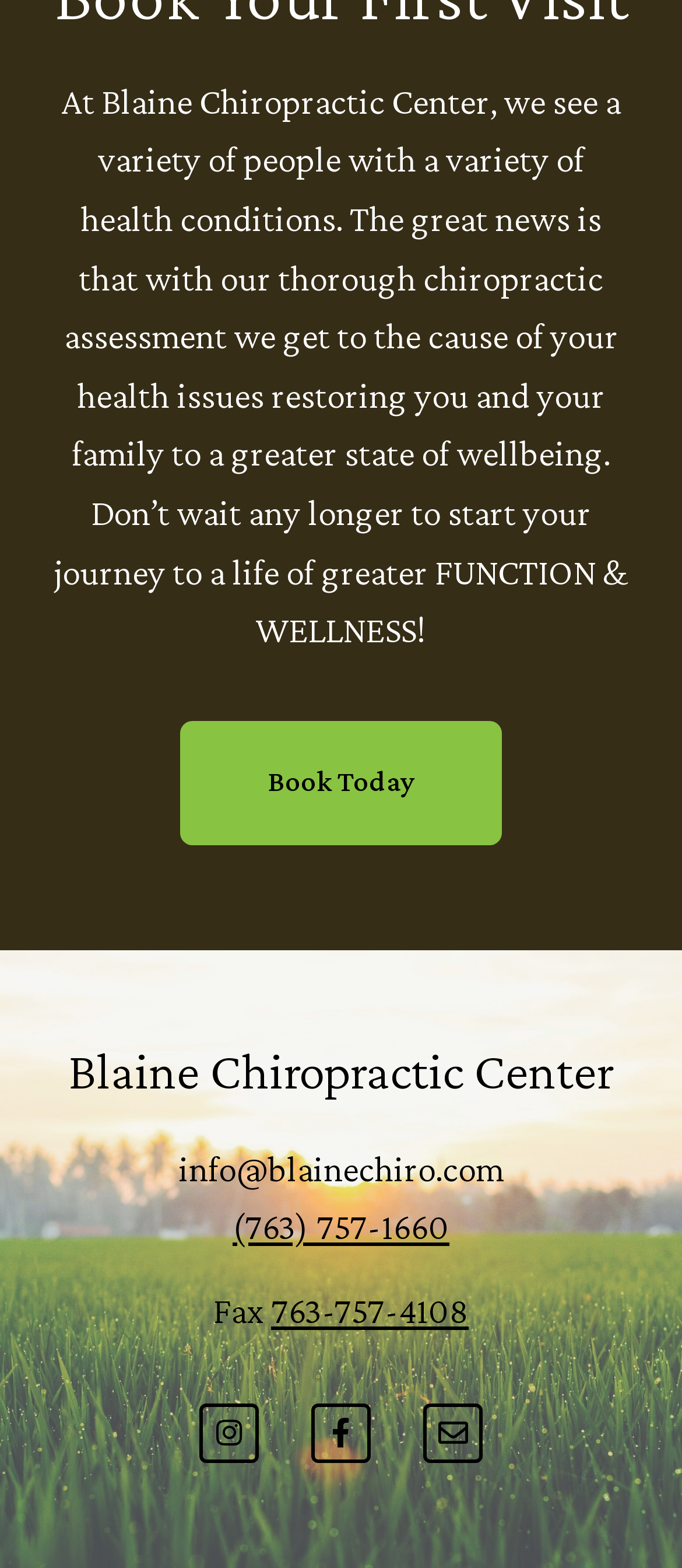Please answer the following question as detailed as possible based on the image: 
What social media platforms does Blaine Chiropractic Center have?

The webpage has three social media links: 'Instagram ', 'Facebook-f ', and 'Envelope ', which represent Instagram, Facebook, and email respectively.